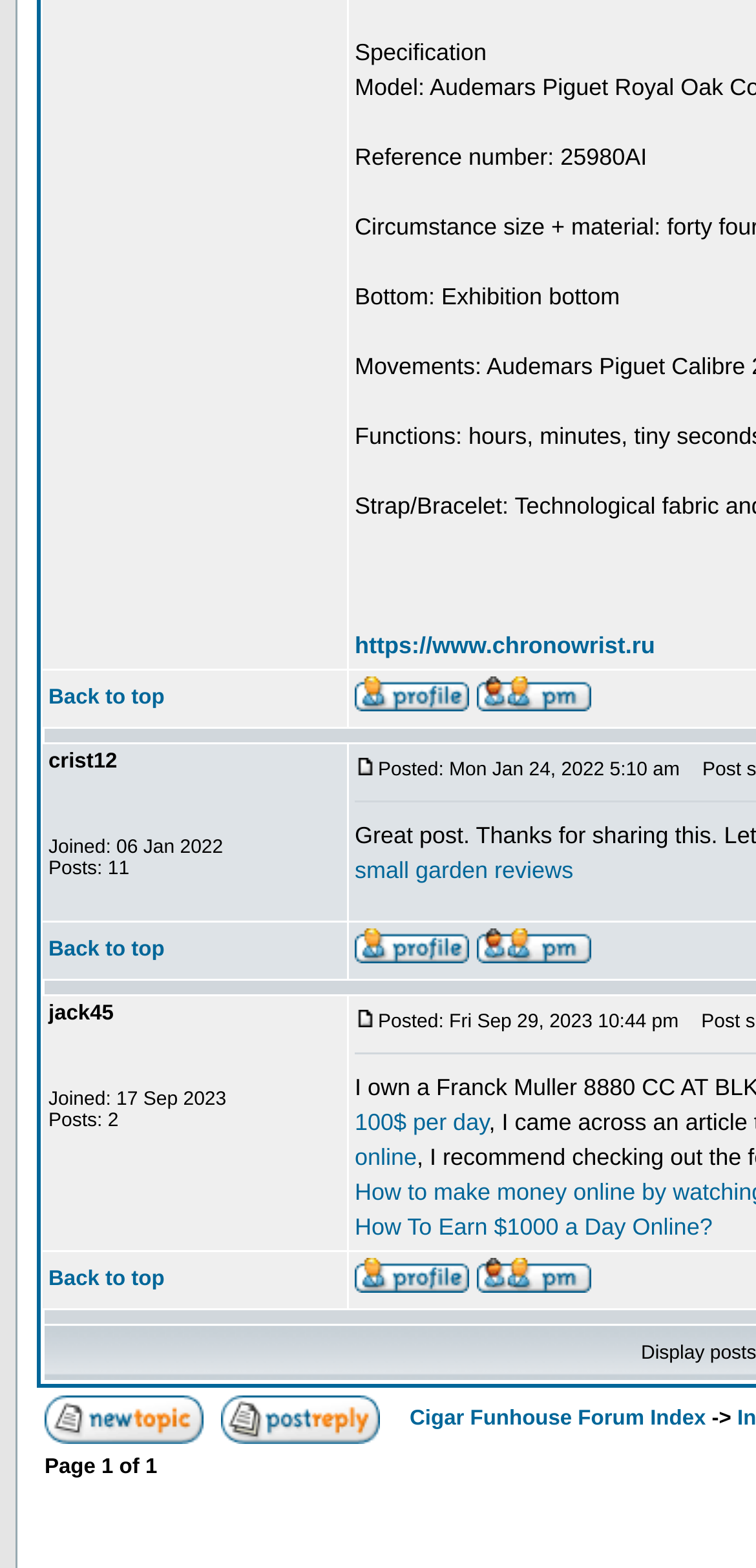Respond to the following query with just one word or a short phrase: 
How many posts does the user 'jack45' have?

2